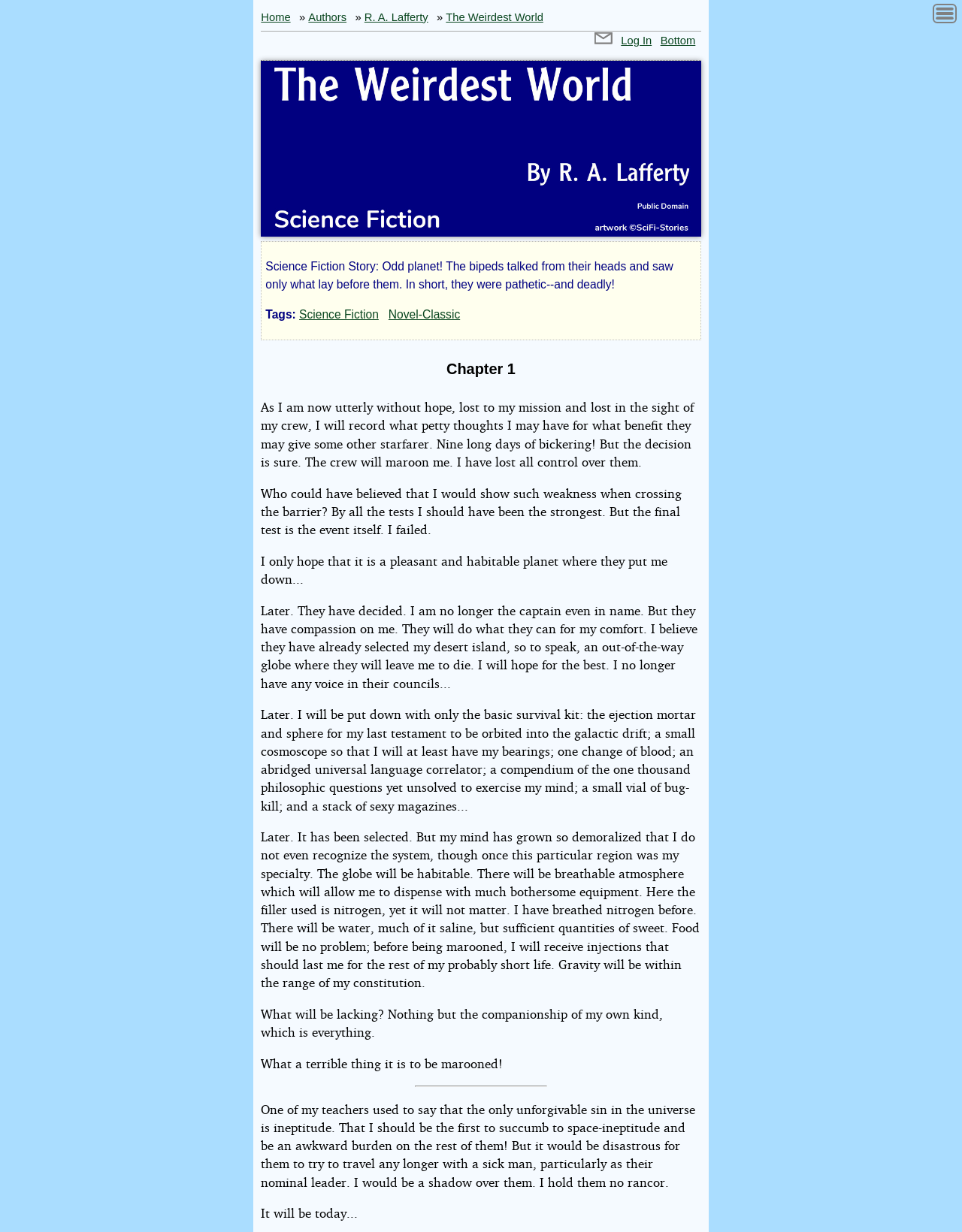Identify the bounding box coordinates of the area that should be clicked in order to complete the given instruction: "Go to Home page". The bounding box coordinates should be four float numbers between 0 and 1, i.e., [left, top, right, bottom].

[0.271, 0.006, 0.302, 0.021]